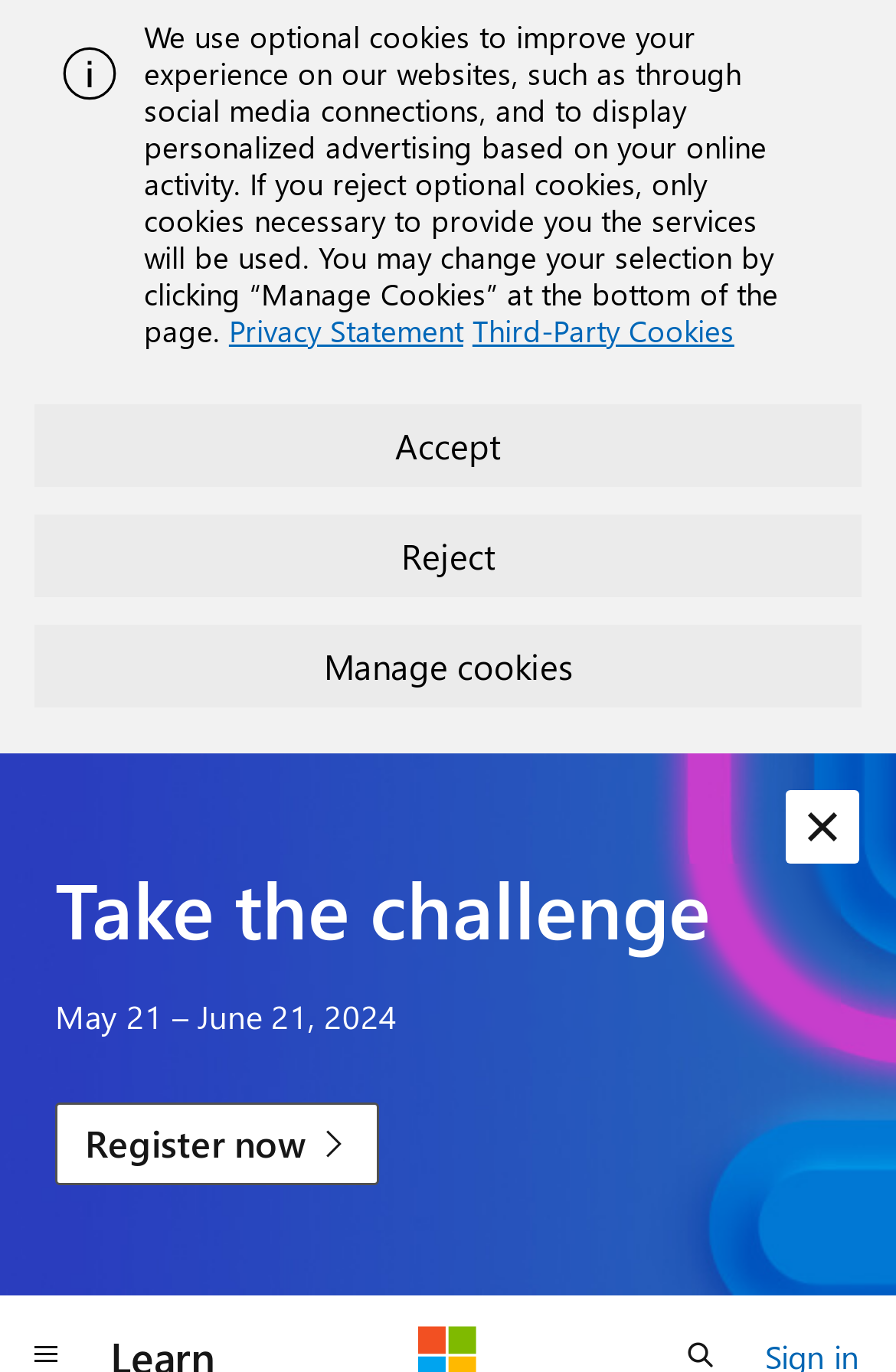What is the purpose of the 'Manage cookies' button?
Answer the question in a detailed and comprehensive manner.

The 'Manage cookies' button is located at the bottom of the page, and its purpose is to allow users to manage their cookie preferences. This can be inferred from the context of the cookie notification section, where users are given the option to accept, reject, or manage their cookies.